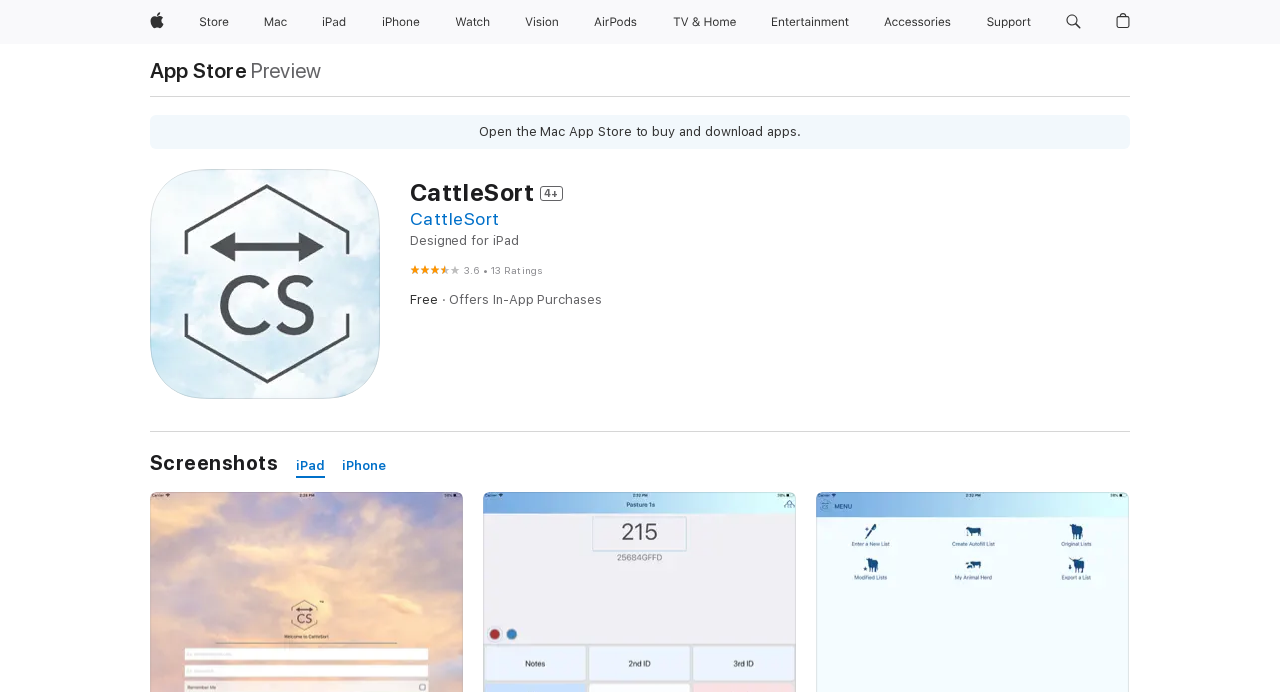Explain the contents of the webpage comprehensively.

The webpage is about CattleSort, an app for tracking livestock records. At the top, there is a navigation menu with links to Apple, Store, Mac, iPad, iPhone, Watch, Vision, AirPods, TV and Home, Entertainment, Accessories, and Support. Each link has a corresponding image and a button to expand the menu.

Below the navigation menu, there is a search button and a shopping bag button. On the left side, there is a link to the App Store and a preview text that says "Open the Mac App Store to buy and download apps."

The main content of the page is about CattleSort, with a heading that says "CattleSort 4+" and a subheading that says "Designed for iPad." There is a rating of 3.6 out of 5 stars, with 13 ratings. The app is free to download, but it offers in-app purchases.

Below the app description, there is a heading that says "Screenshots," with links to view screenshots on iPad and iPhone.